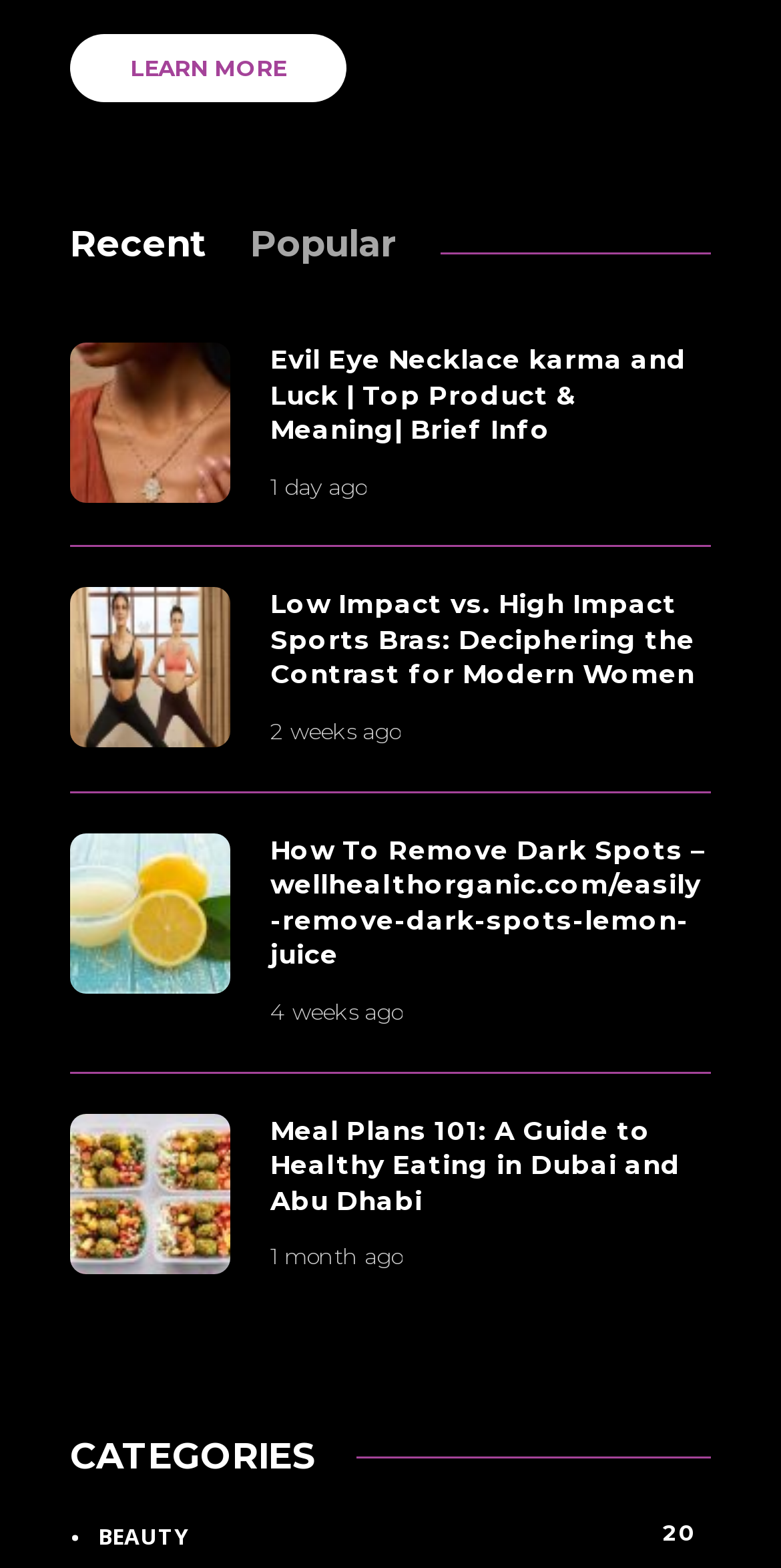Using the provided description: "Learn more", find the bounding box coordinates of the corresponding UI element. The output should be four float numbers between 0 and 1, in the format [left, top, right, bottom].

[0.09, 0.021, 0.444, 0.065]